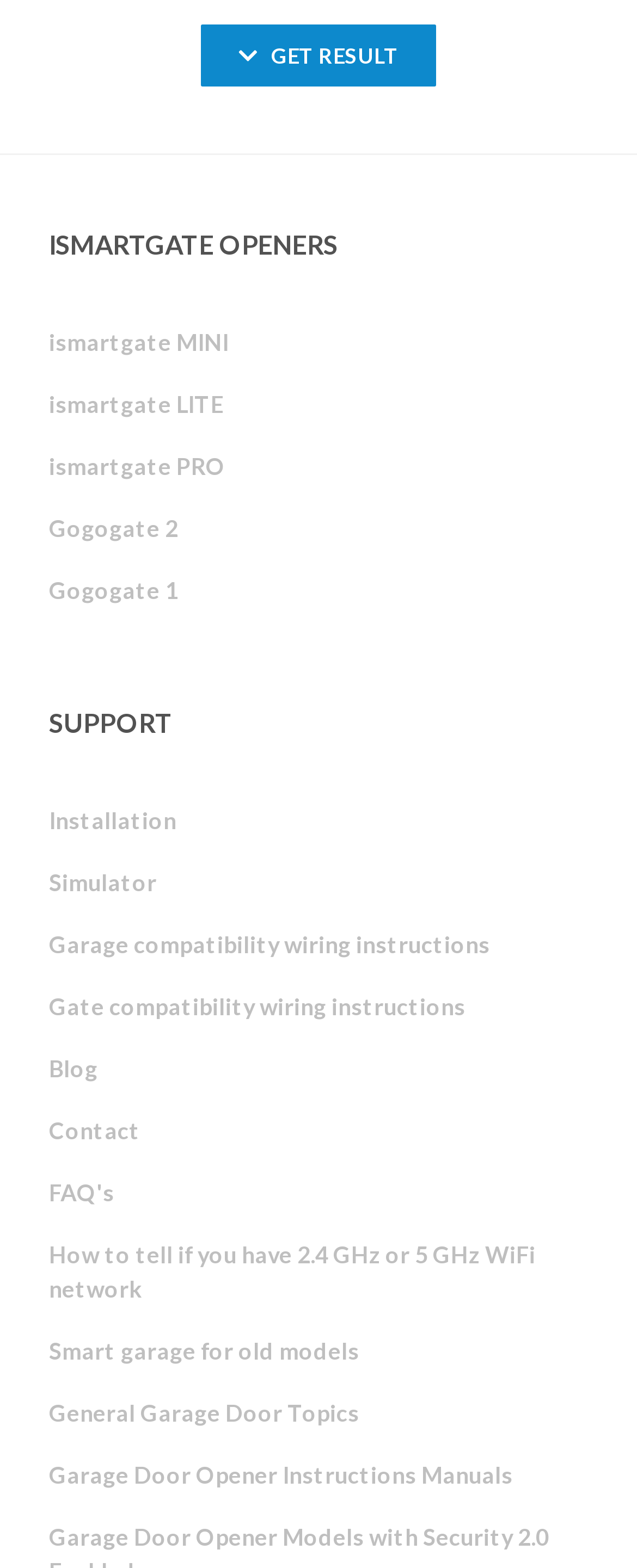Find the bounding box coordinates for the area that must be clicked to perform this action: "Search for recipes".

None